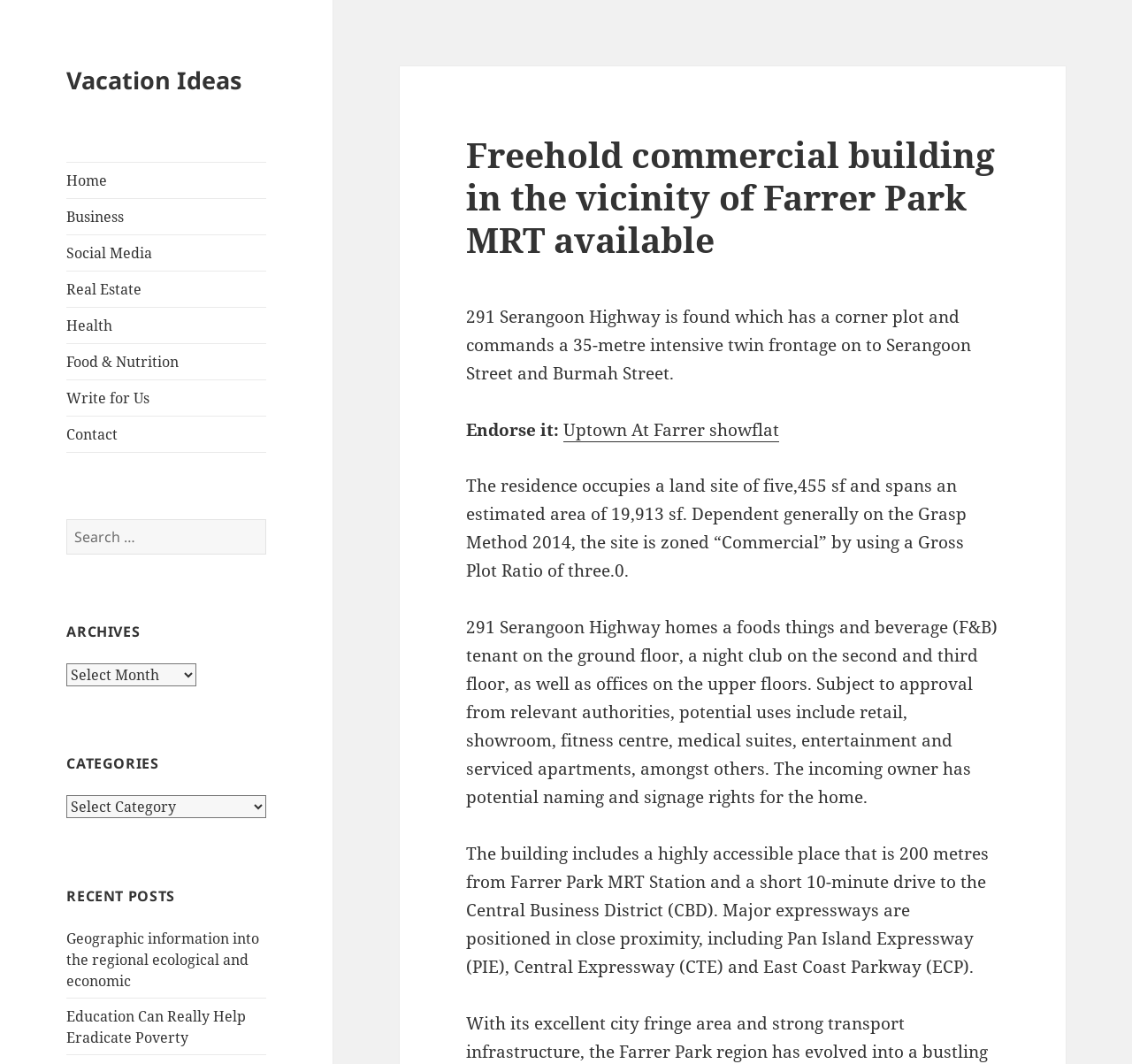Respond concisely with one word or phrase to the following query:
What is the current use of the ground floor?

Food and Beverage